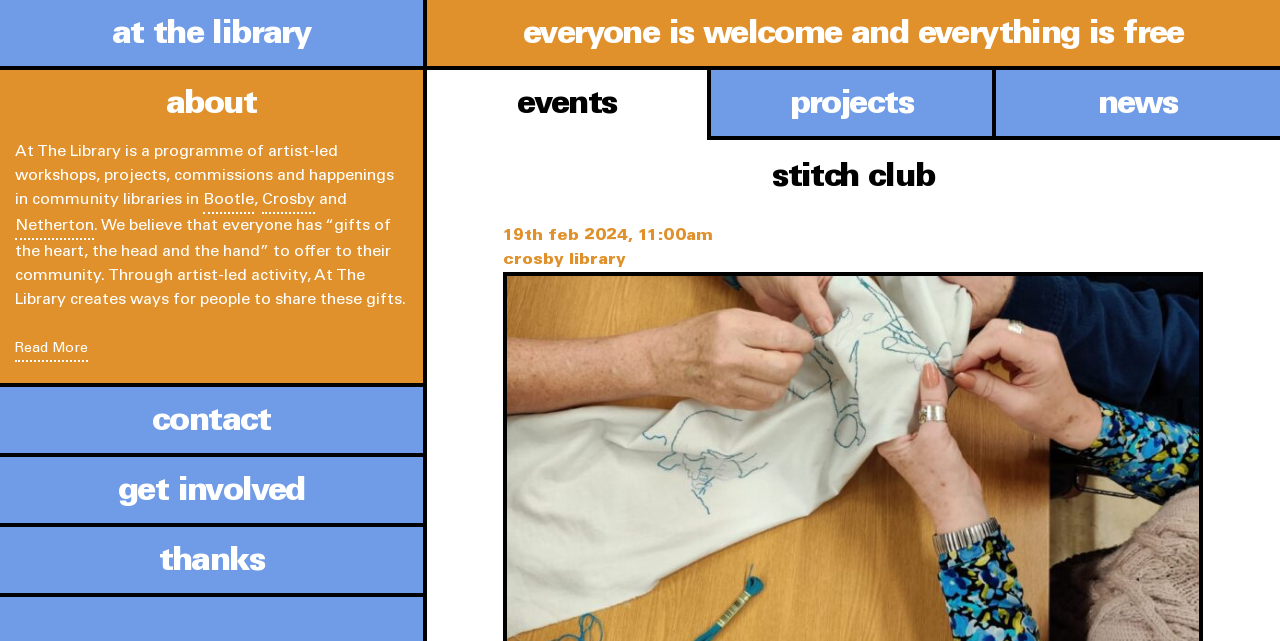Can you find the bounding box coordinates for the element to click on to achieve the instruction: "click on 'at the library'"?

[0.0, 0.031, 0.33, 0.081]